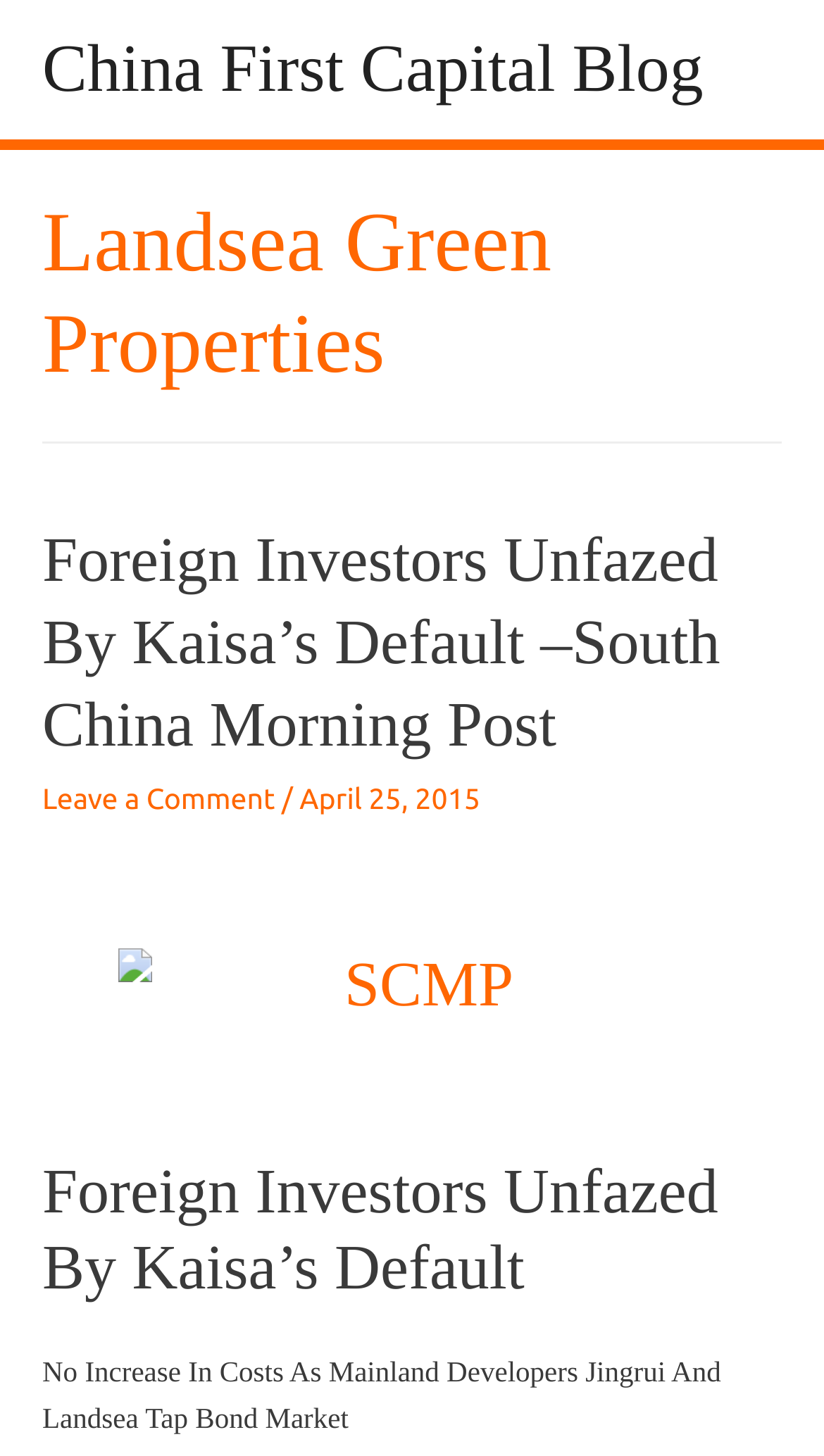What is the title of the first article?
Use the information from the screenshot to give a comprehensive response to the question.

The title of the first article can be found below the blog name, where it is written as a heading 'Foreign Investors Unfazed By Kaisa’s Default –South China Morning Post'.